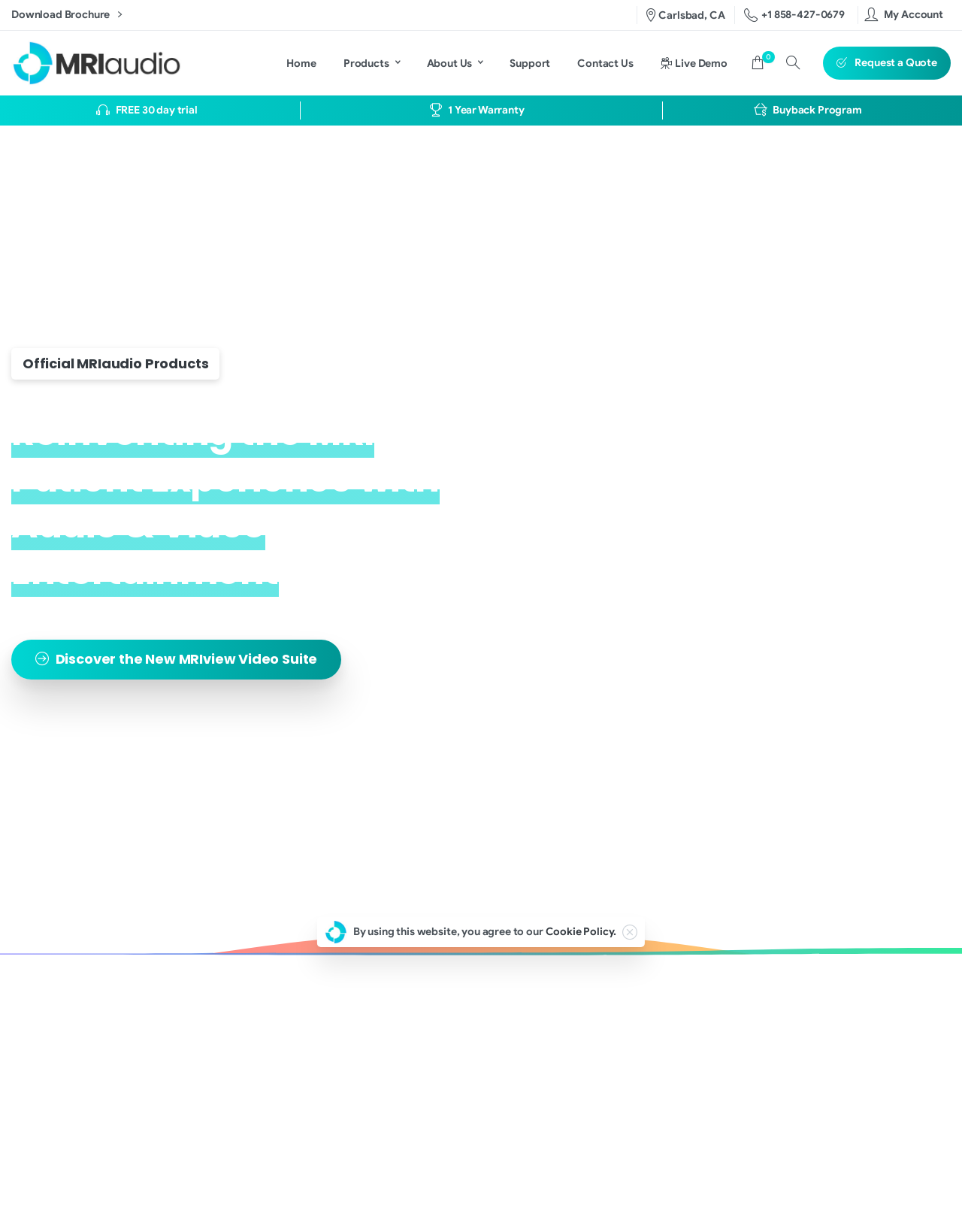Provide the bounding box coordinates of the HTML element described by the text: "Request a Quote". The coordinates should be in the format [left, top, right, bottom] with values between 0 and 1.

[0.855, 0.038, 0.988, 0.065]